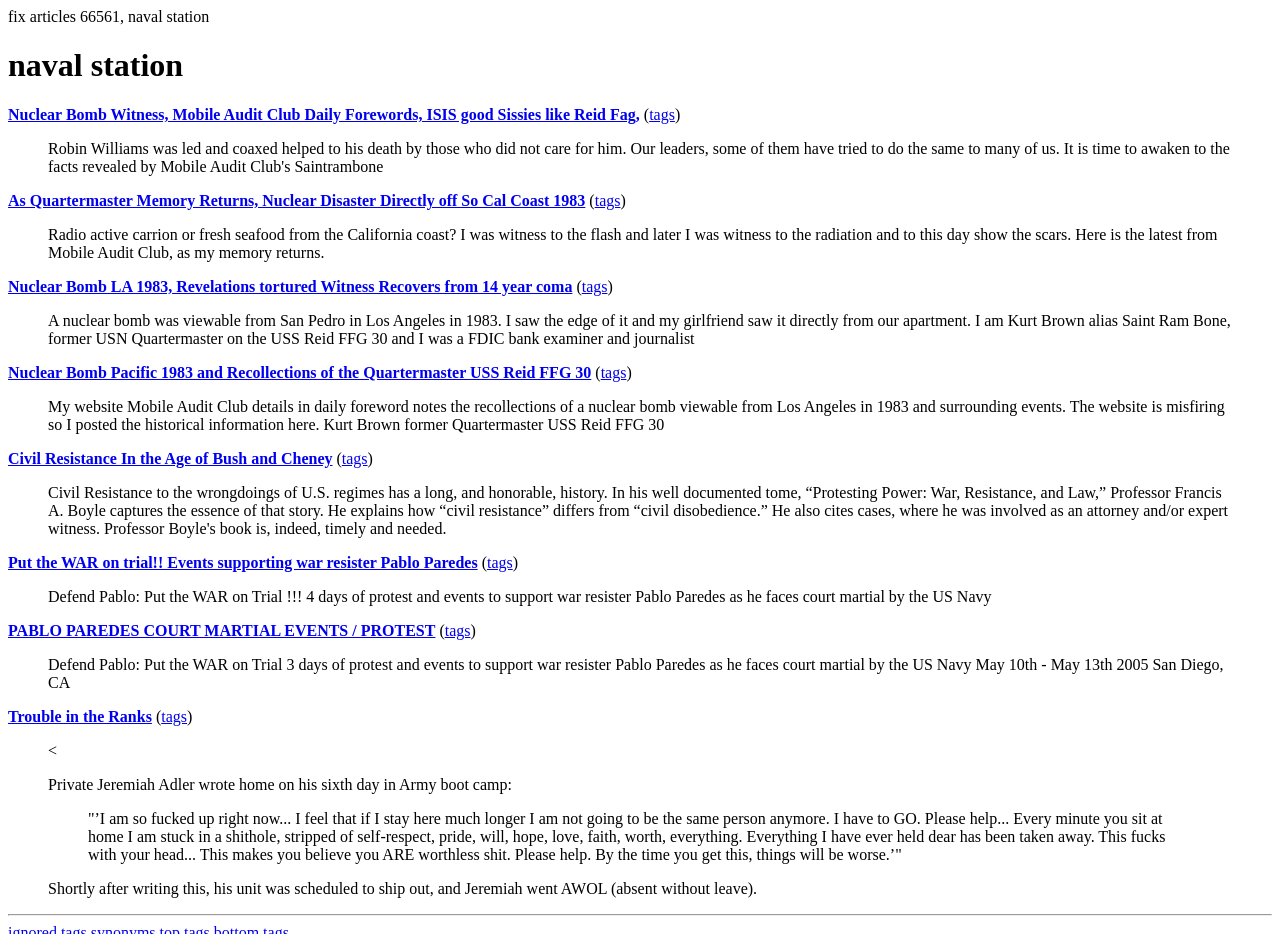What is the text of the last blockquote element on the webpage?
Using the visual information, reply with a single word or short phrase.

< Private Jeremiah Adler wrote home on his sixth day in Army boot camp: ... >